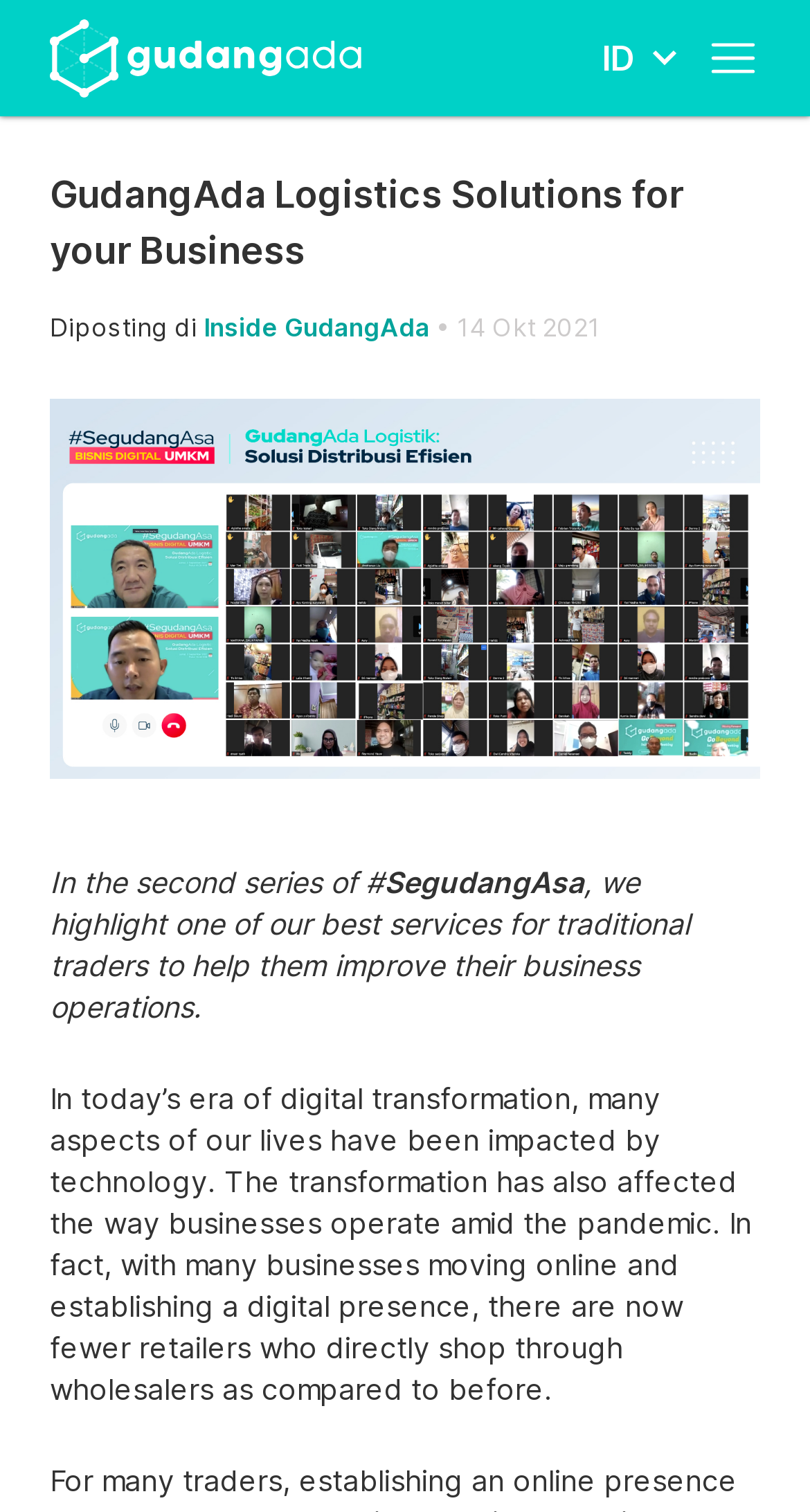What is the topic of the blog post?
Can you give a detailed and elaborate answer to the question?

The heading 'GudangAda Logistics Solutions for your Business' and the text 'In the second series of #SegudangAsa' suggest that the blog post is about GudangAda Logistics Solutions.